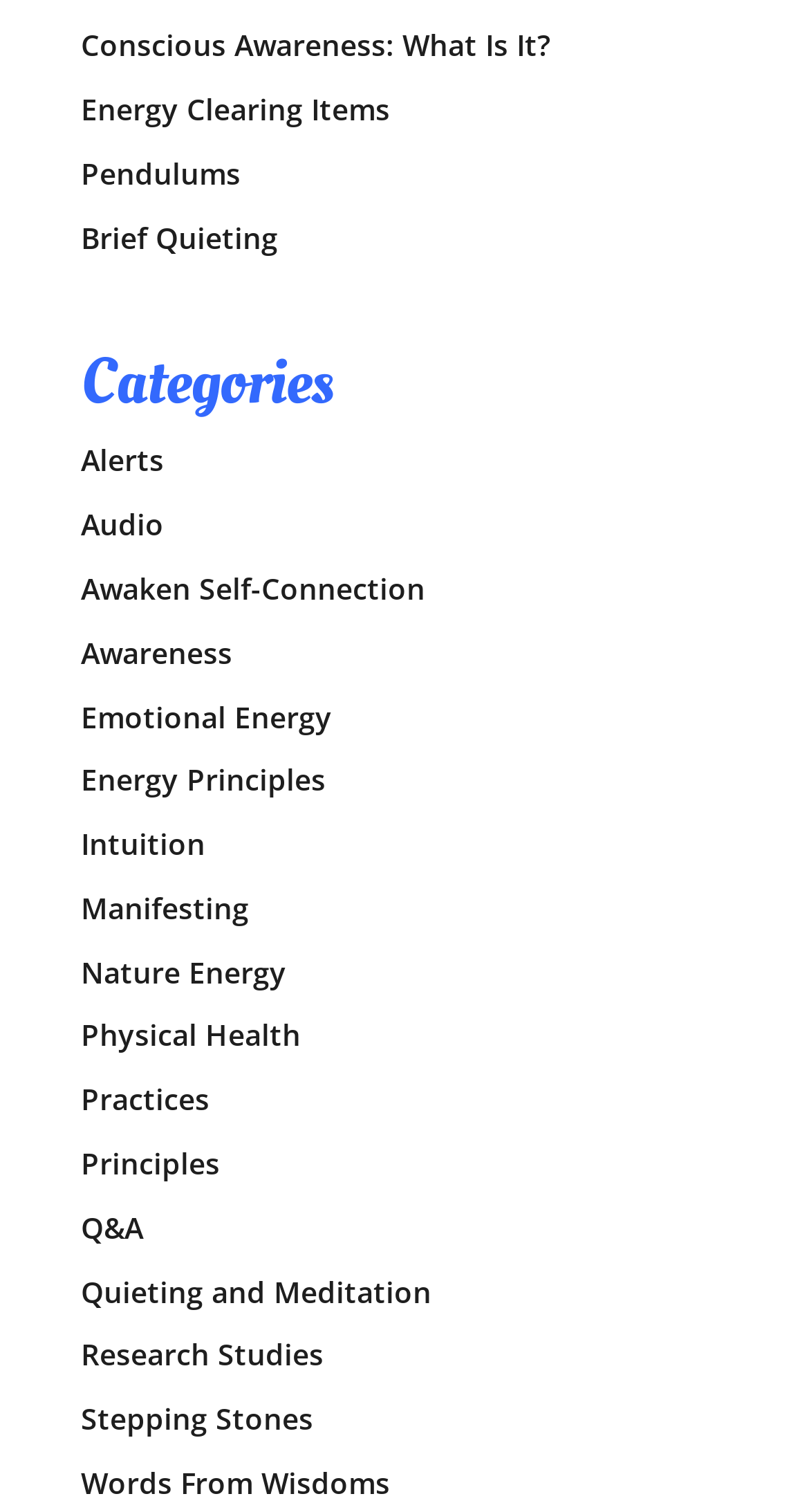Respond with a single word or phrase to the following question: Is there a category related to health?

Yes